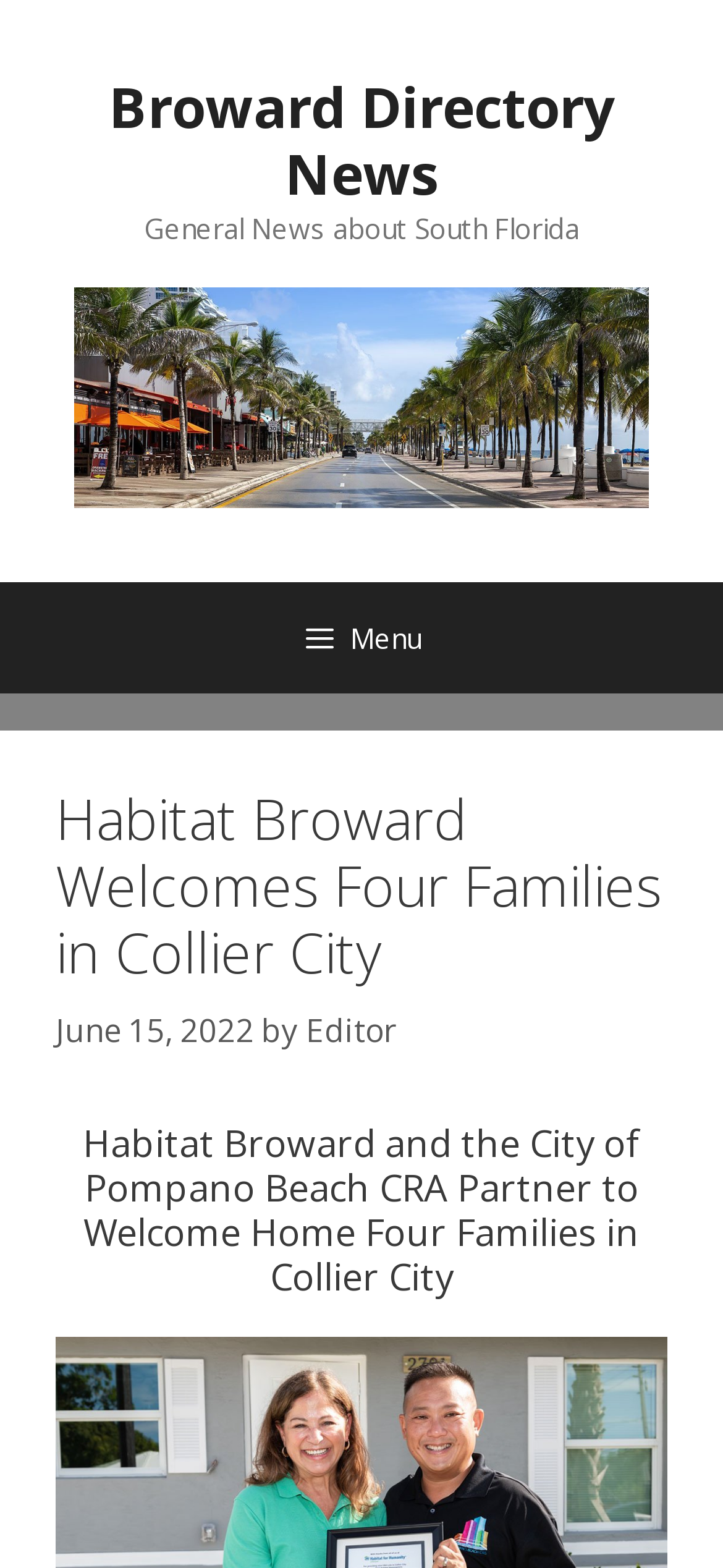What is the purpose of the button at the top of the webpage?
Based on the screenshot, provide a one-word or short-phrase response.

Menu